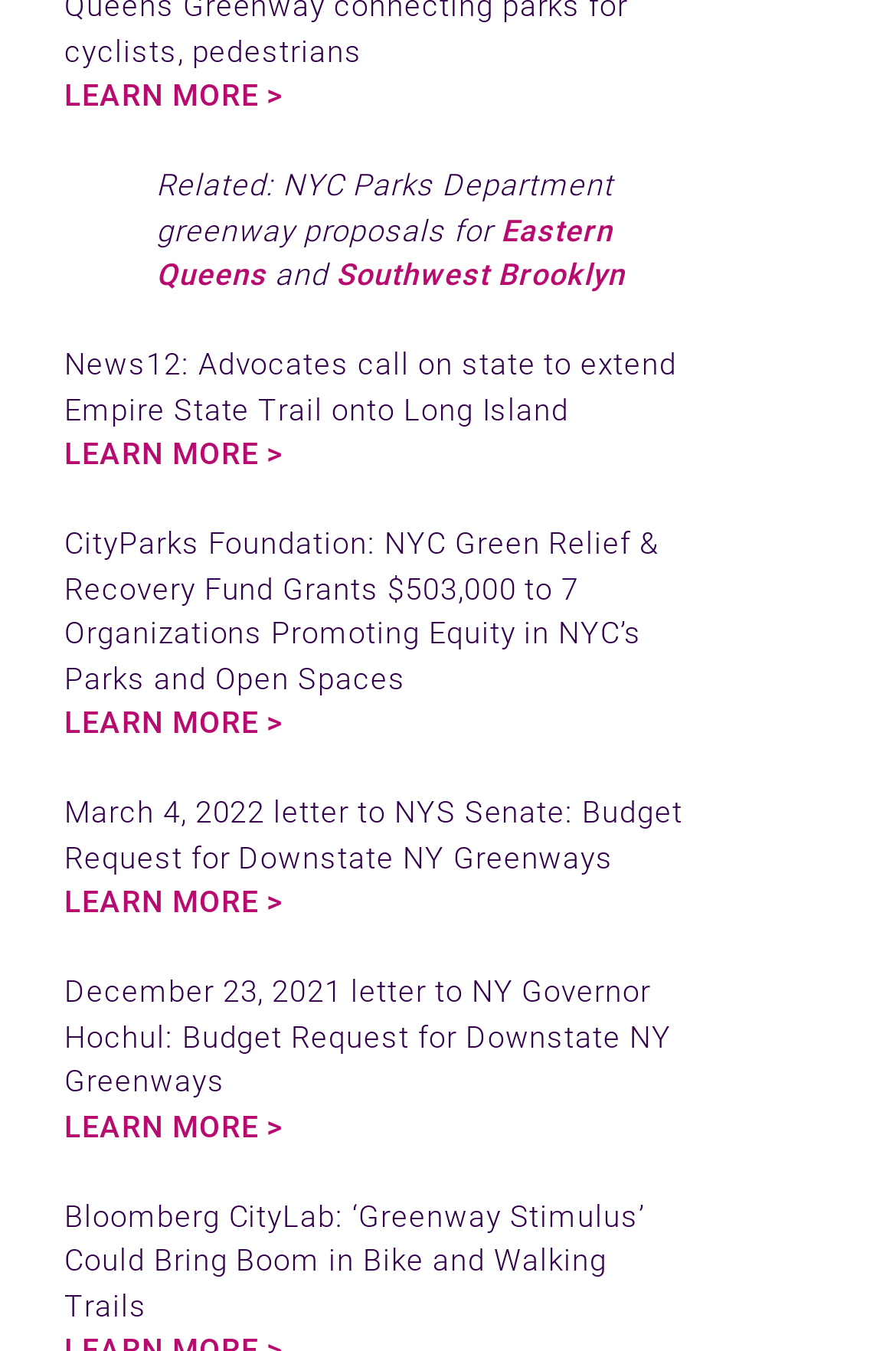Provide the bounding box coordinates for the UI element that is described by this text: "Southwest Brooklyn". The coordinates should be in the form of four float numbers between 0 and 1: [left, top, right, bottom].

[0.375, 0.191, 0.697, 0.216]